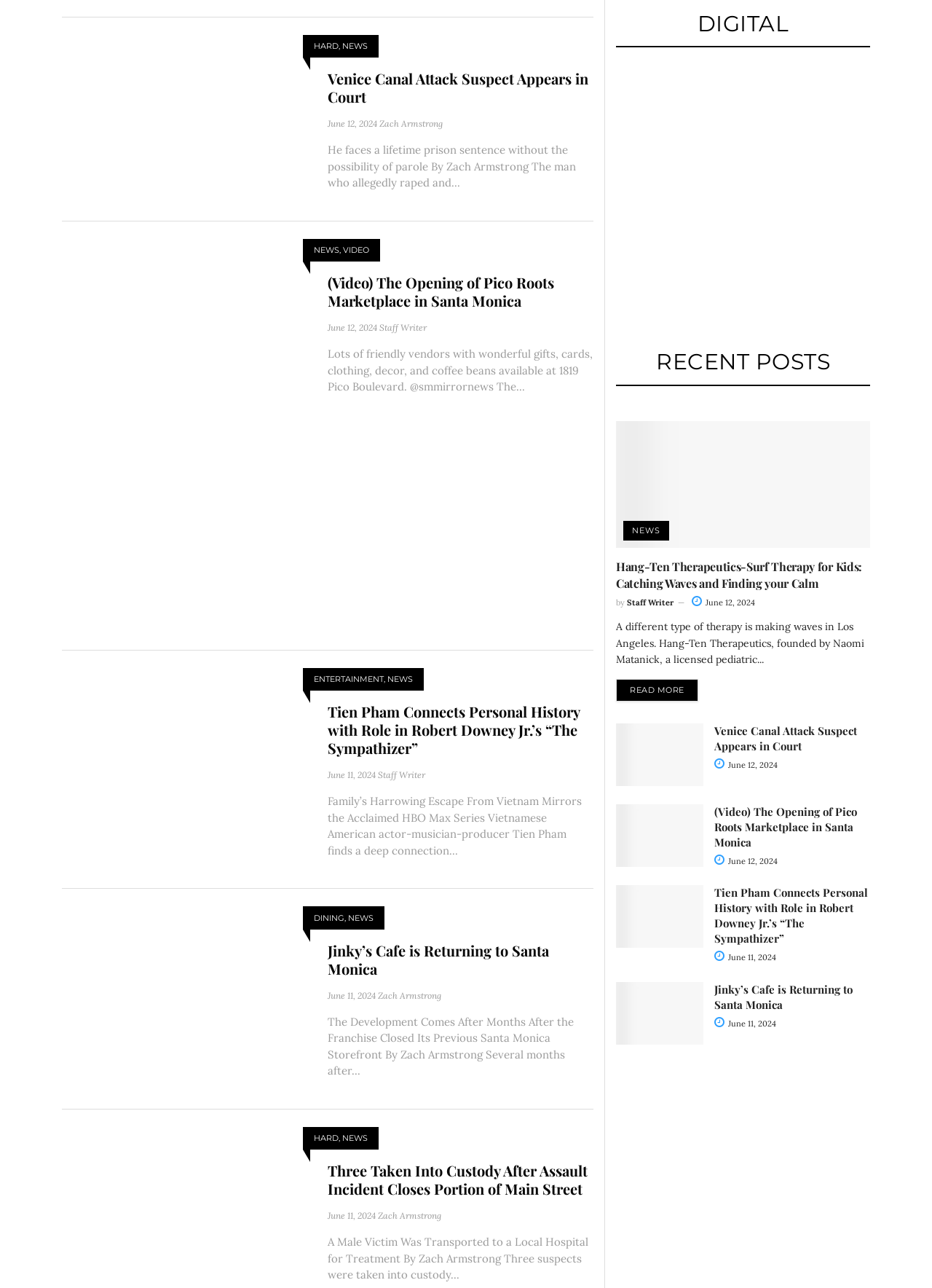Answer succinctly with a single word or phrase:
What type of website is this?

News website